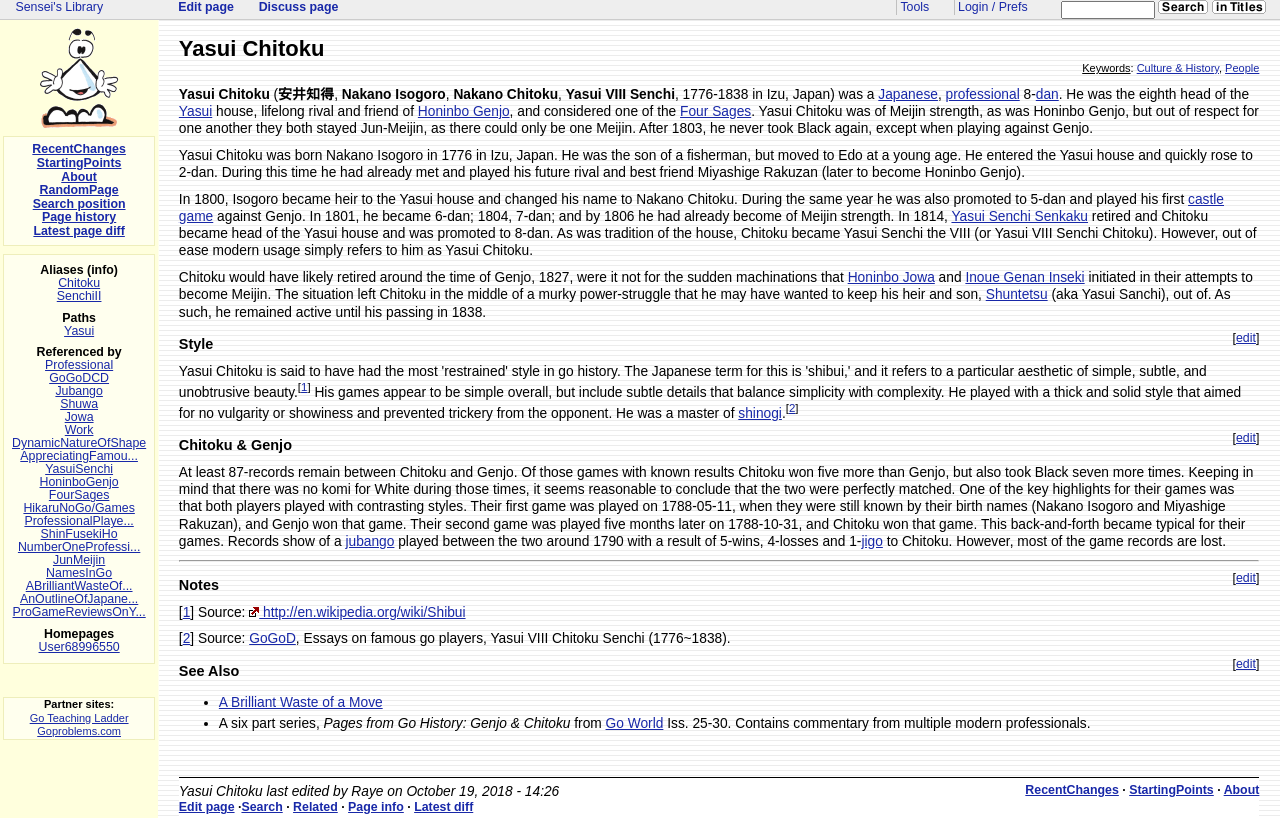What is Yasui Chitoku's profession?
Please provide a full and detailed response to the question.

Based on the webpage content, Yasui Chitoku is described as a Japanese professional Go player, which is evident from the text 'Yasui Chitoku, 1776-1838 in Izu, Japan) was a Japanese professional Go player'.